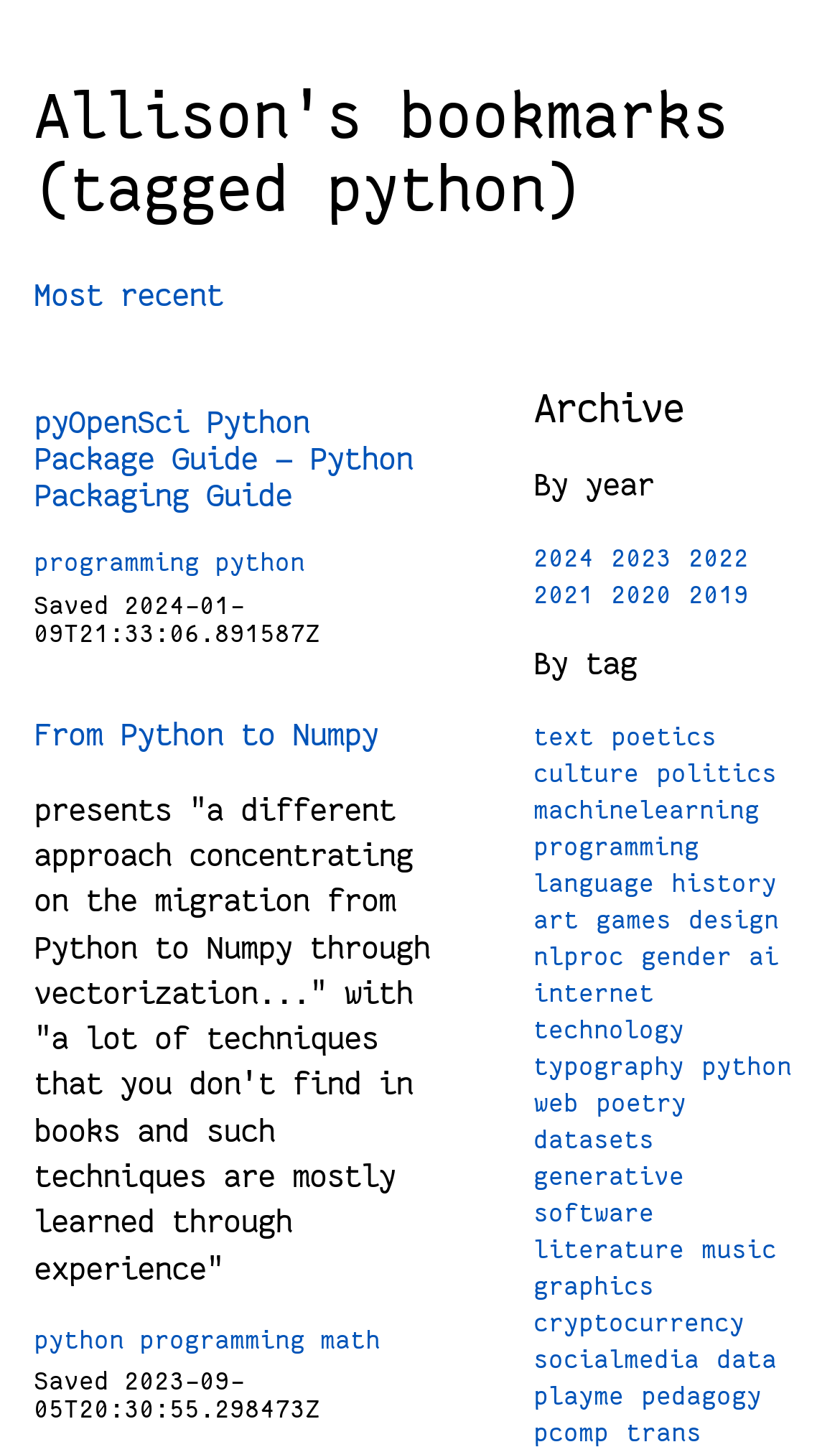Consider the image and give a detailed and elaborate answer to the question: 
How many links are associated with the tag 'python'?

I searched for link elements with the text 'python' and found three links associated with the tag 'python', which are [608], [612], and [859].